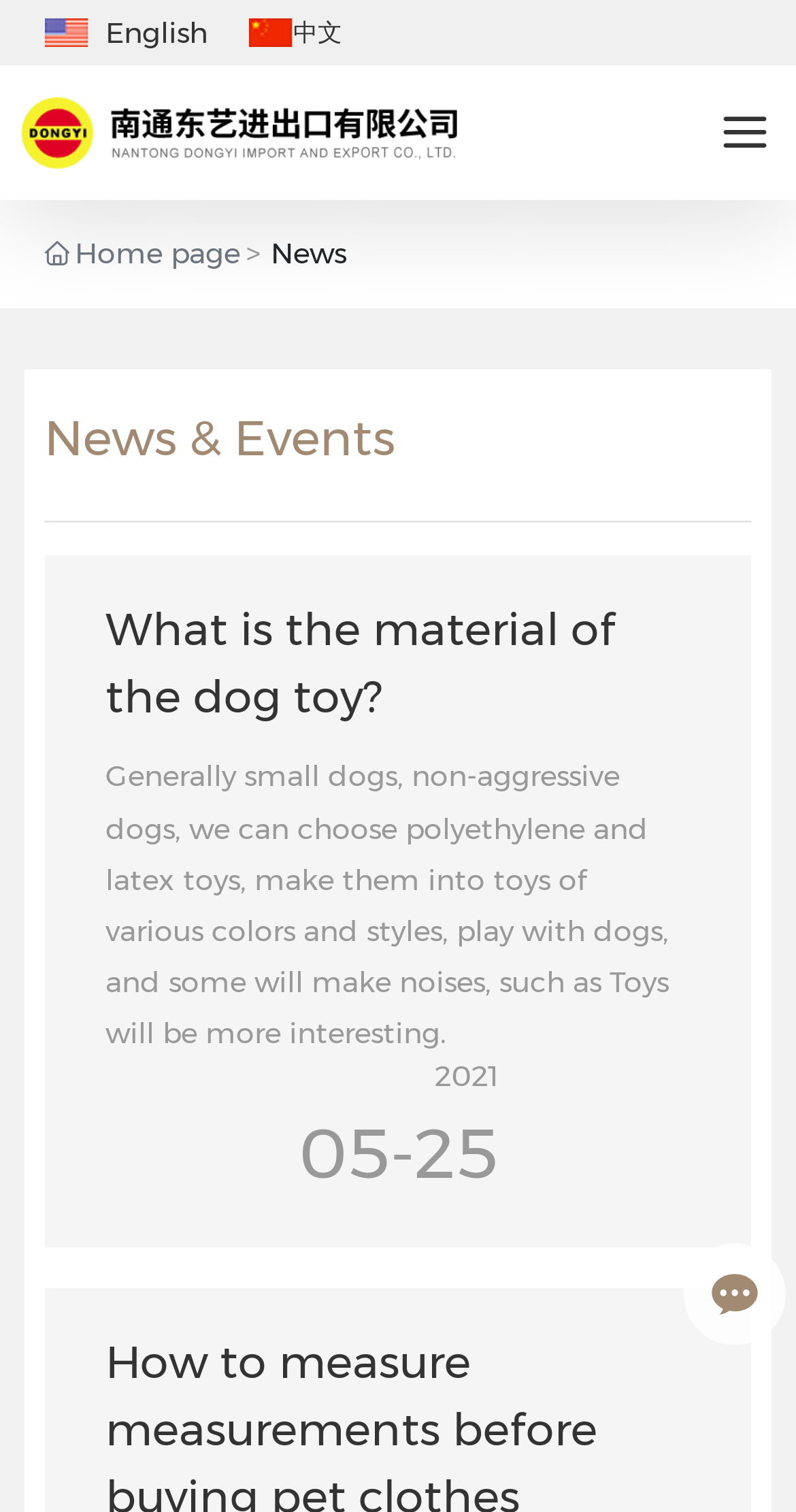Given the element description, predict the bounding box coordinates in the format (top-left x, top-left y, bottom-right x, bottom-right y), using floating point numbers between 0 and 1: Home page

[0.056, 0.153, 0.302, 0.184]